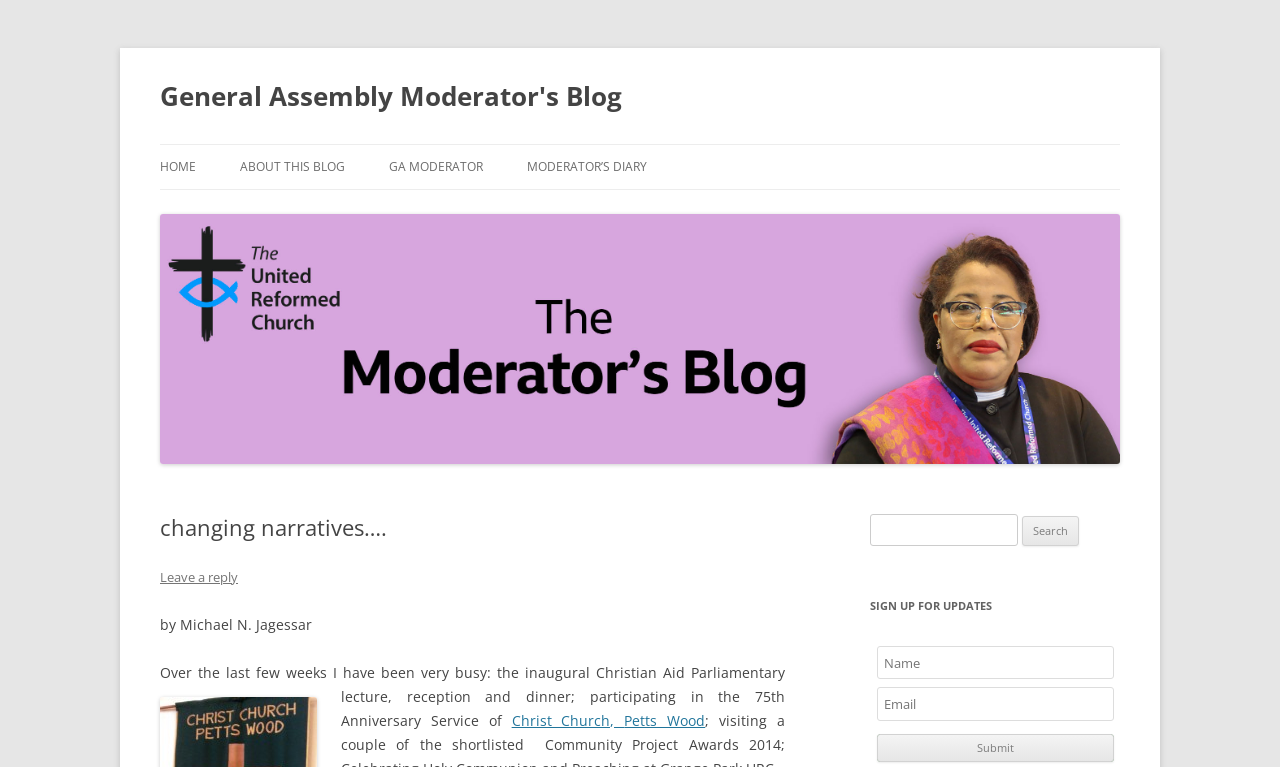Respond to the following query with just one word or a short phrase: 
What is the author of the latest article?

Michael N. Jagessar